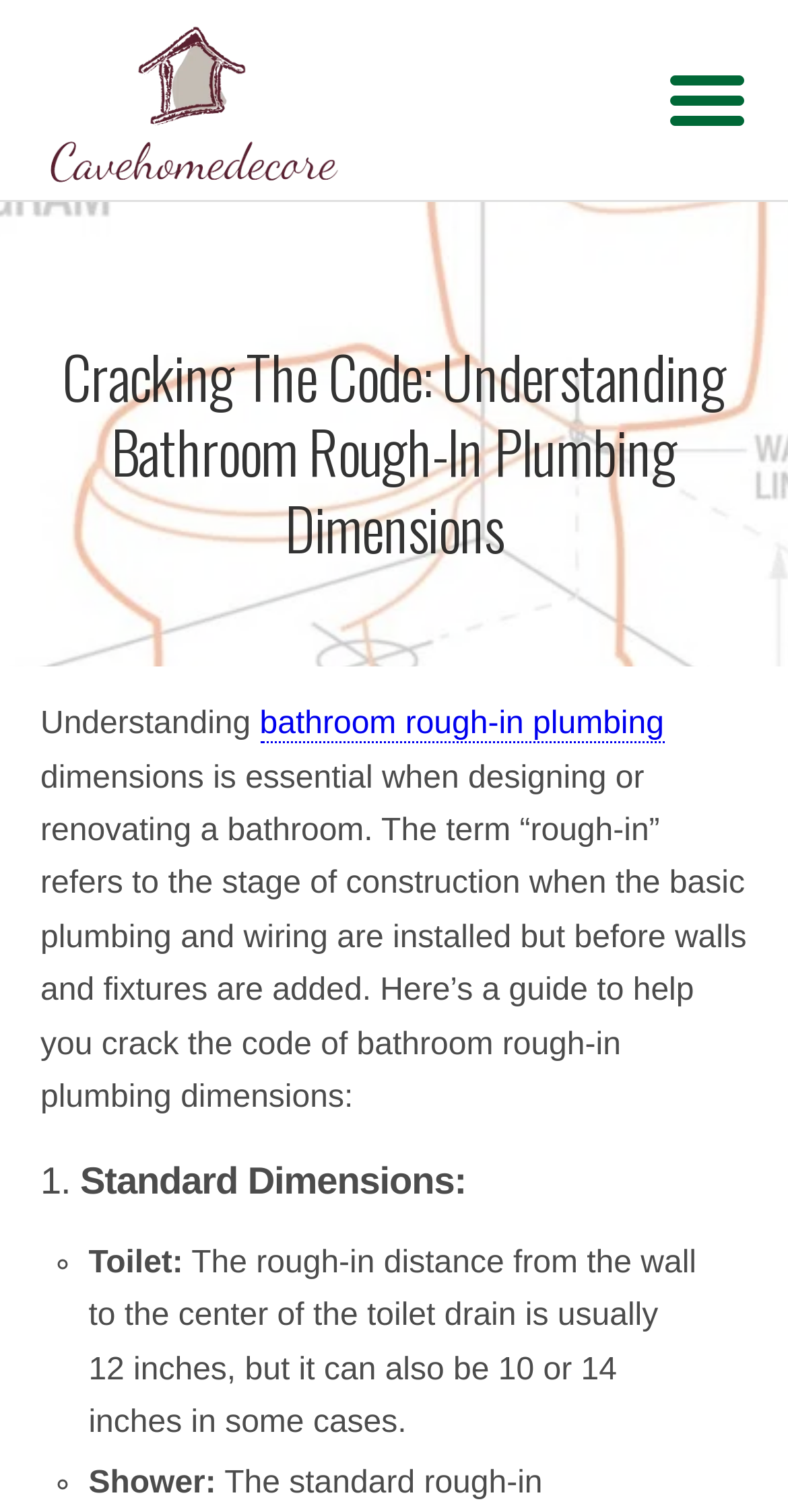Please respond to the question with a concise word or phrase:
What is the purpose of understanding bathroom rough-in plumbing dimensions?

Designing or renovating a bathroom